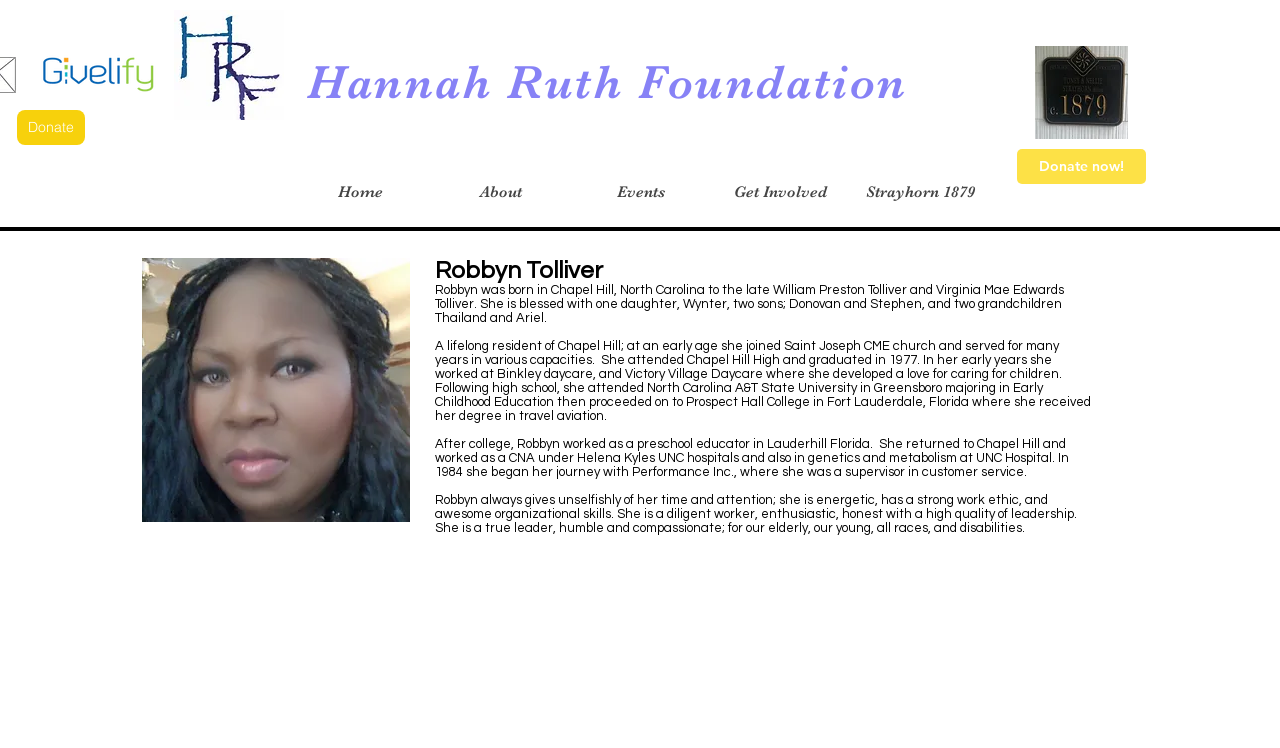Extract the primary headline from the webpage and present its text.

Hannah Ruth Foundation